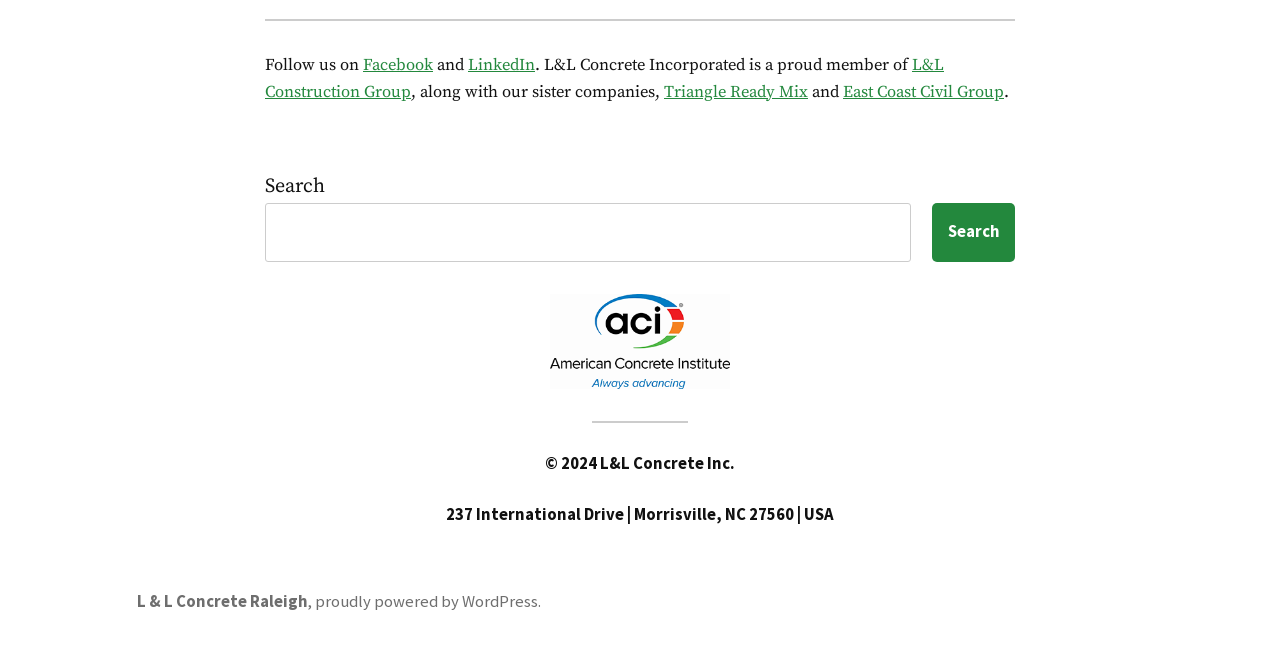What is the copyright year mentioned?
Answer the question with a single word or phrase derived from the image.

2024